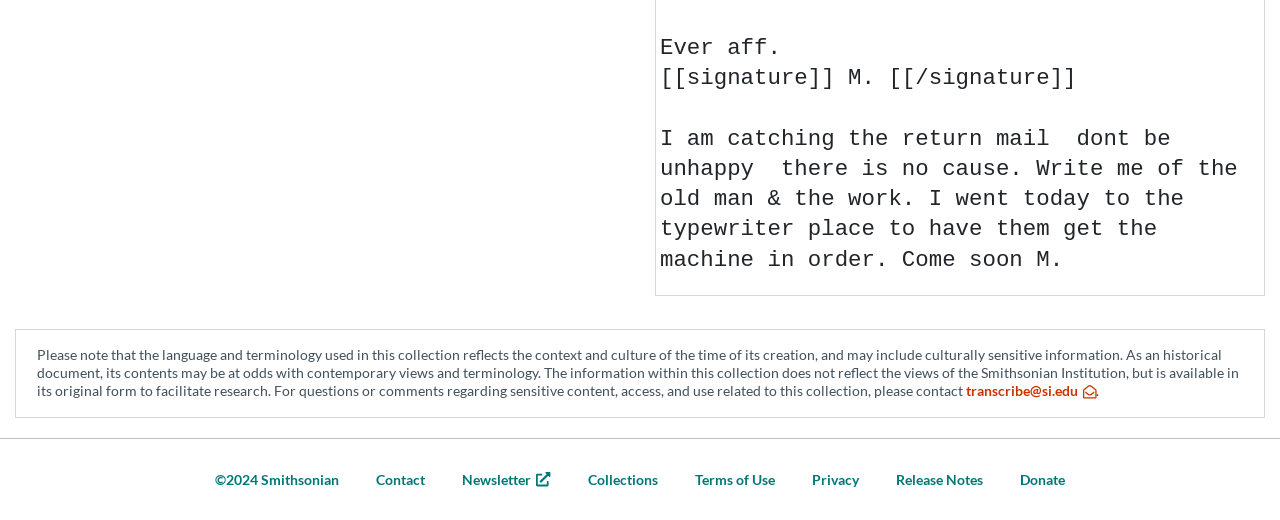Please mark the clickable region by giving the bounding box coordinates needed to complete this instruction: "check the release notes".

[0.7, 0.905, 0.768, 0.938]